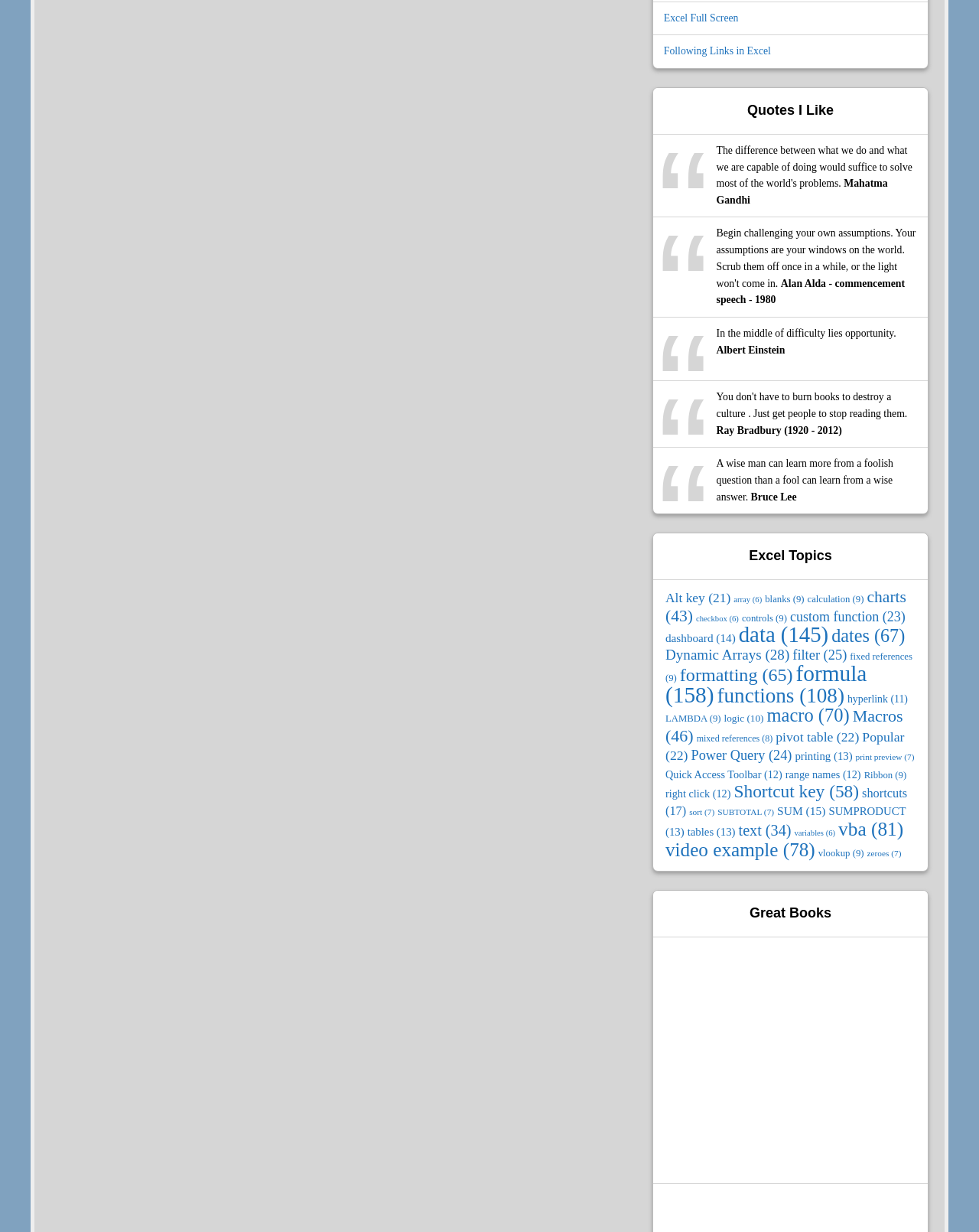Indicate the bounding box coordinates of the element that must be clicked to execute the instruction: "Learn about 'Power Query' in Excel". The coordinates should be given as four float numbers between 0 and 1, i.e., [left, top, right, bottom].

[0.706, 0.607, 0.809, 0.619]